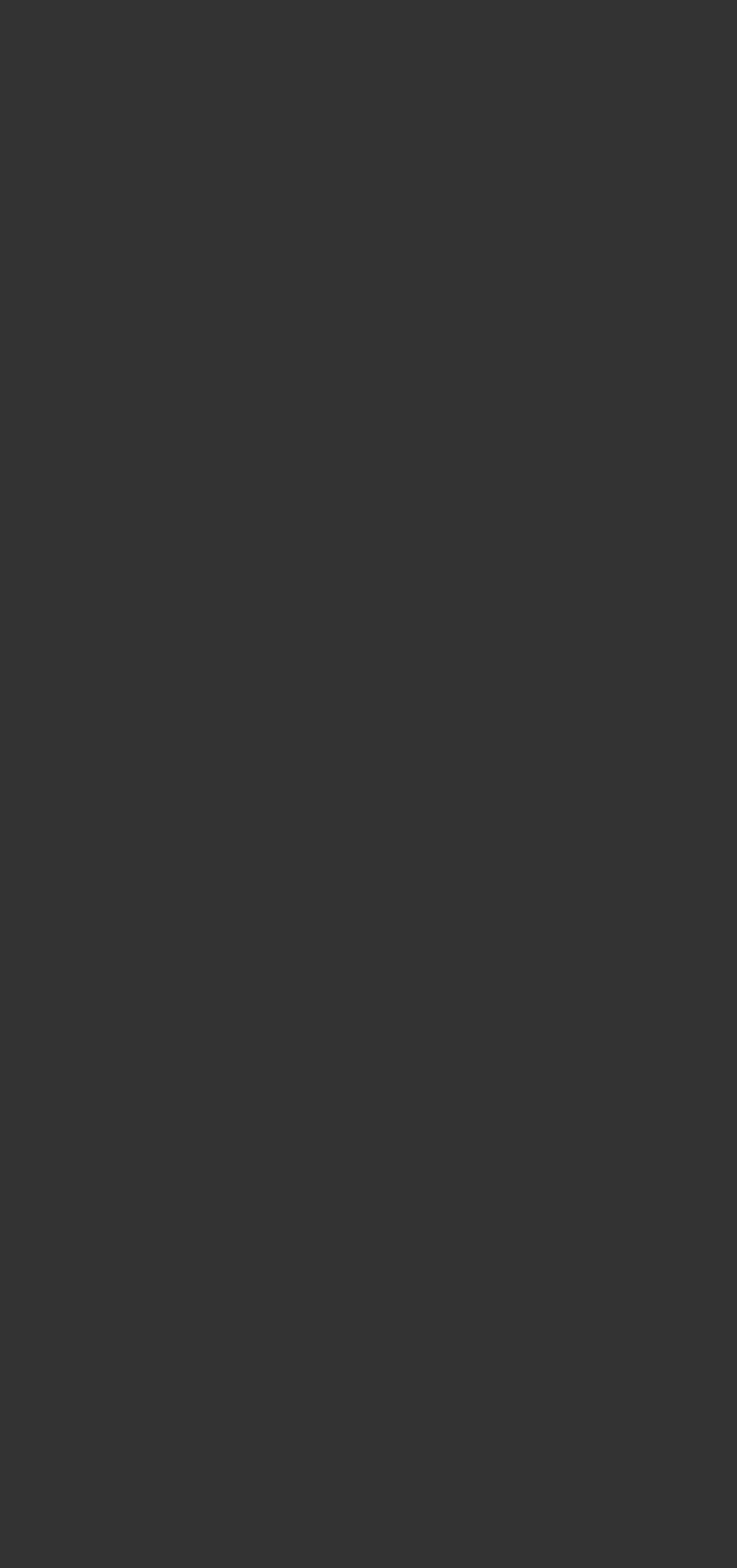Please determine the bounding box of the UI element that matches this description: aria-label="_DSC5746 Bn(1)". The coordinates should be given as (top-left x, top-left y, bottom-right x, bottom-right y), with all values between 0 and 1.

[0.115, 0.191, 0.885, 0.437]